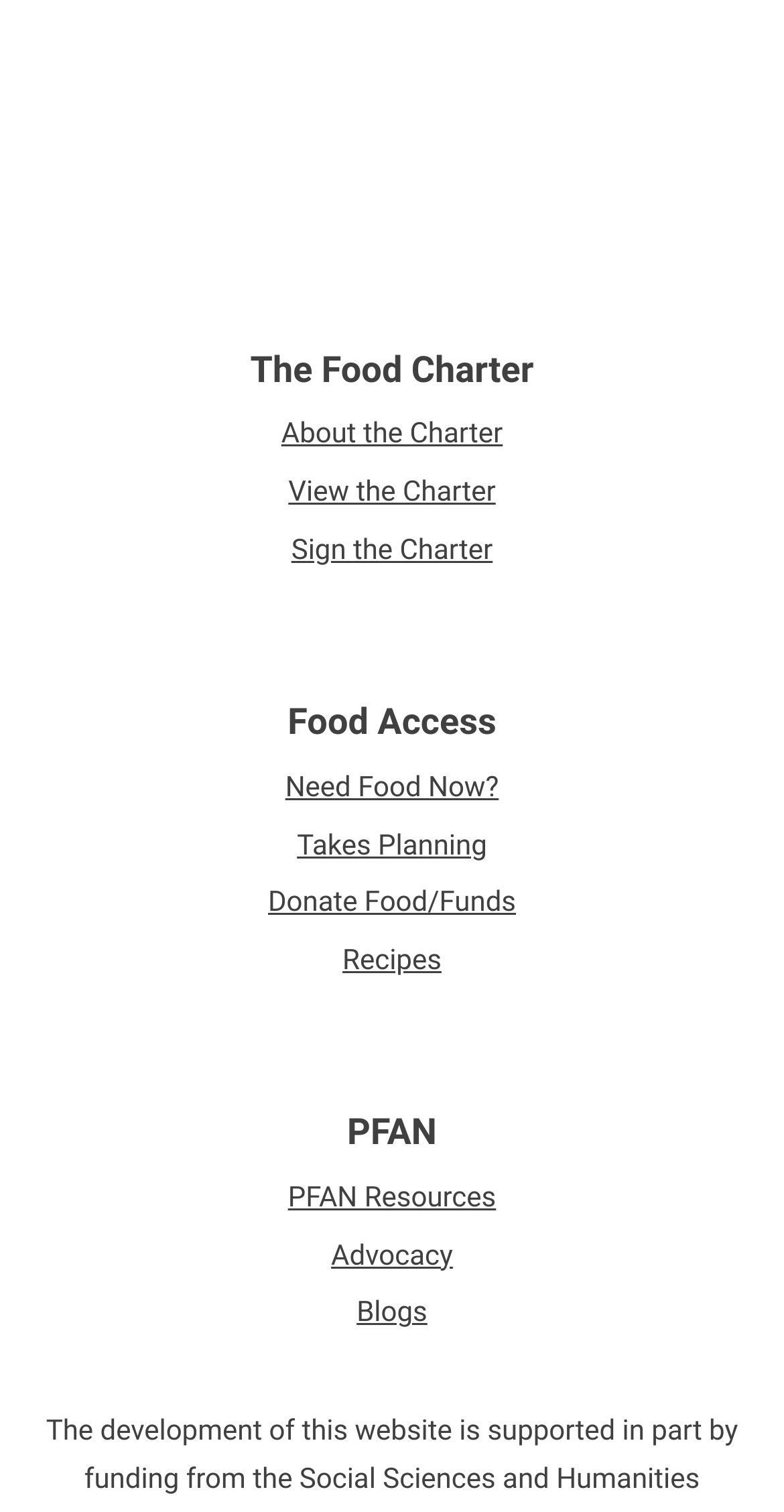What is the name of the charter?
Answer briefly with a single word or phrase based on the image.

The Food Charter